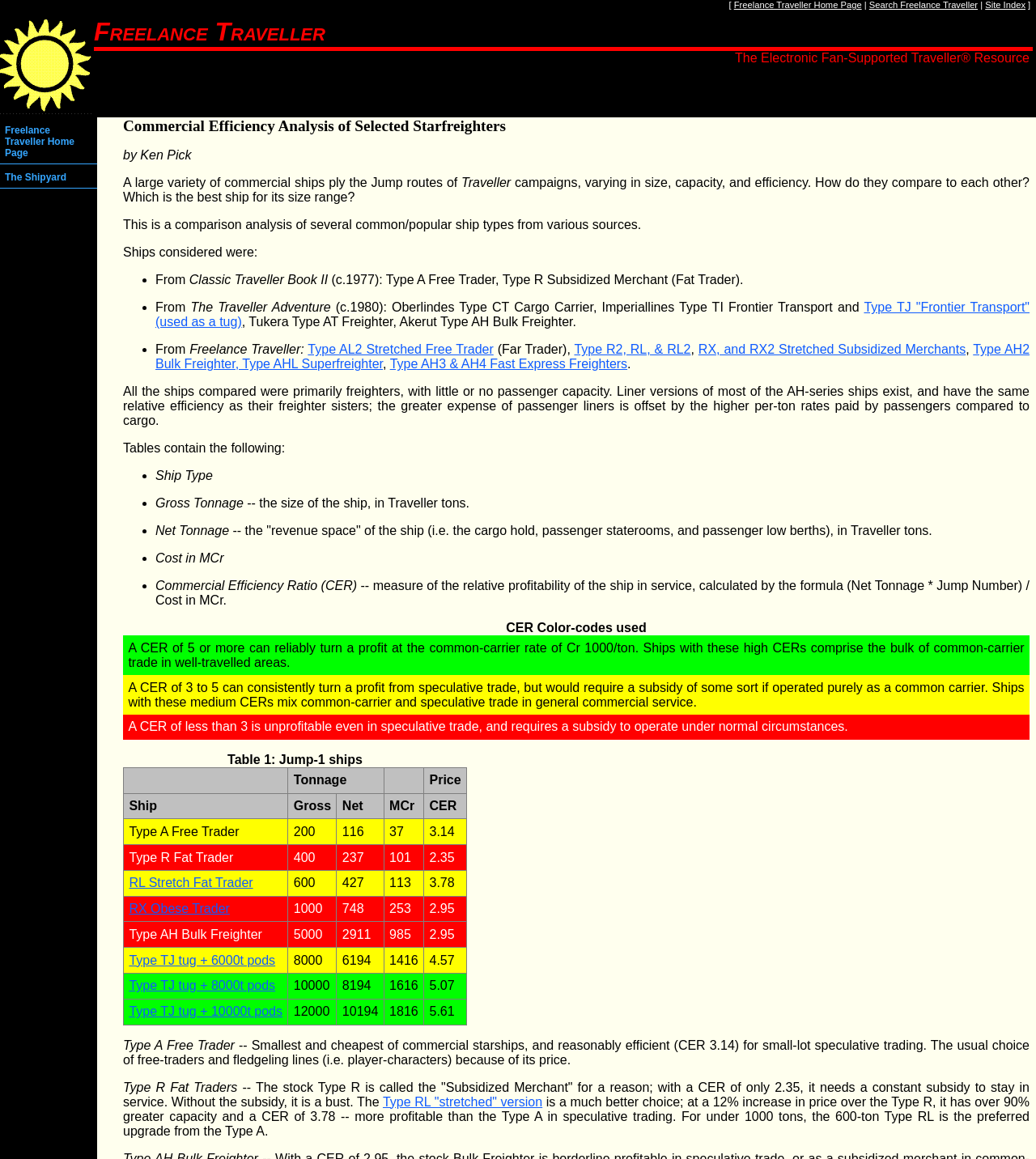What is the source of the Type A Free Trader?
Can you give a detailed and elaborate answer to the question?

The source of the Type A Free Trader is mentioned in the list of ships considered for the analysis as 'From Classic Traveller Book II (c.1977): Type A Free Trader, Type R Subsidized Merchant (Fat Trader)'.